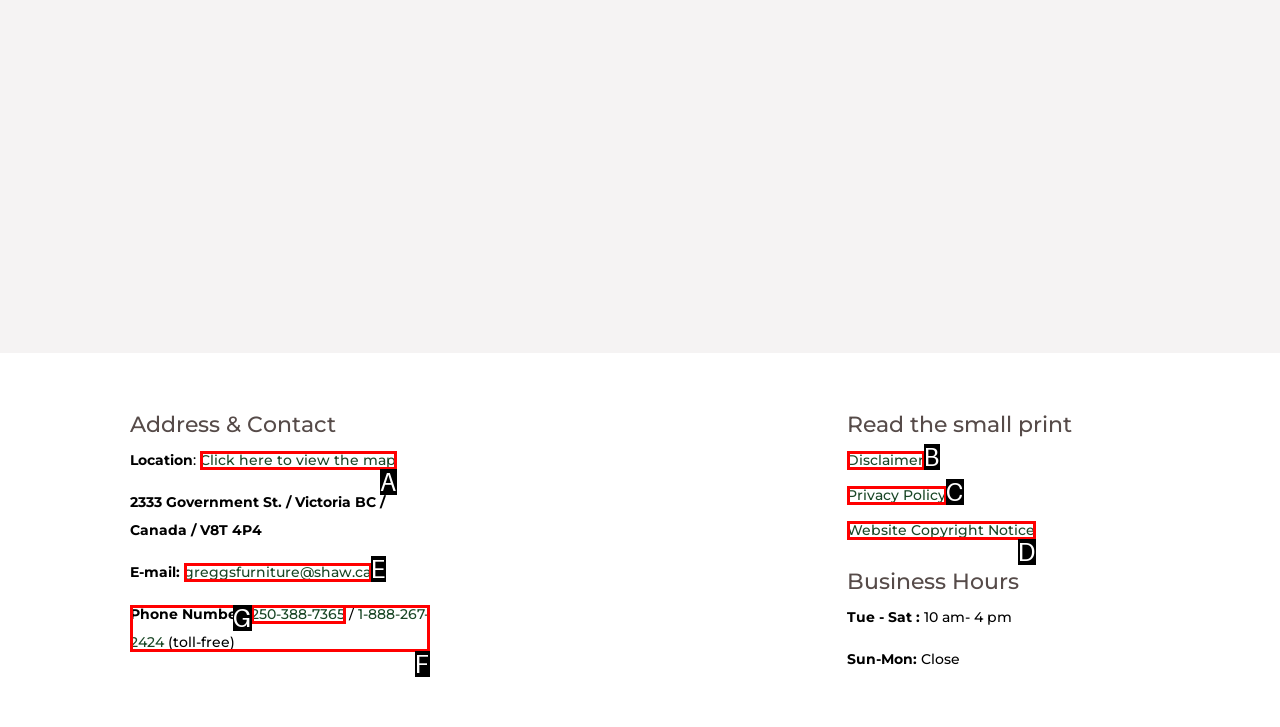Identify the HTML element that matches the description: Privacy Policy. Provide the letter of the correct option from the choices.

C